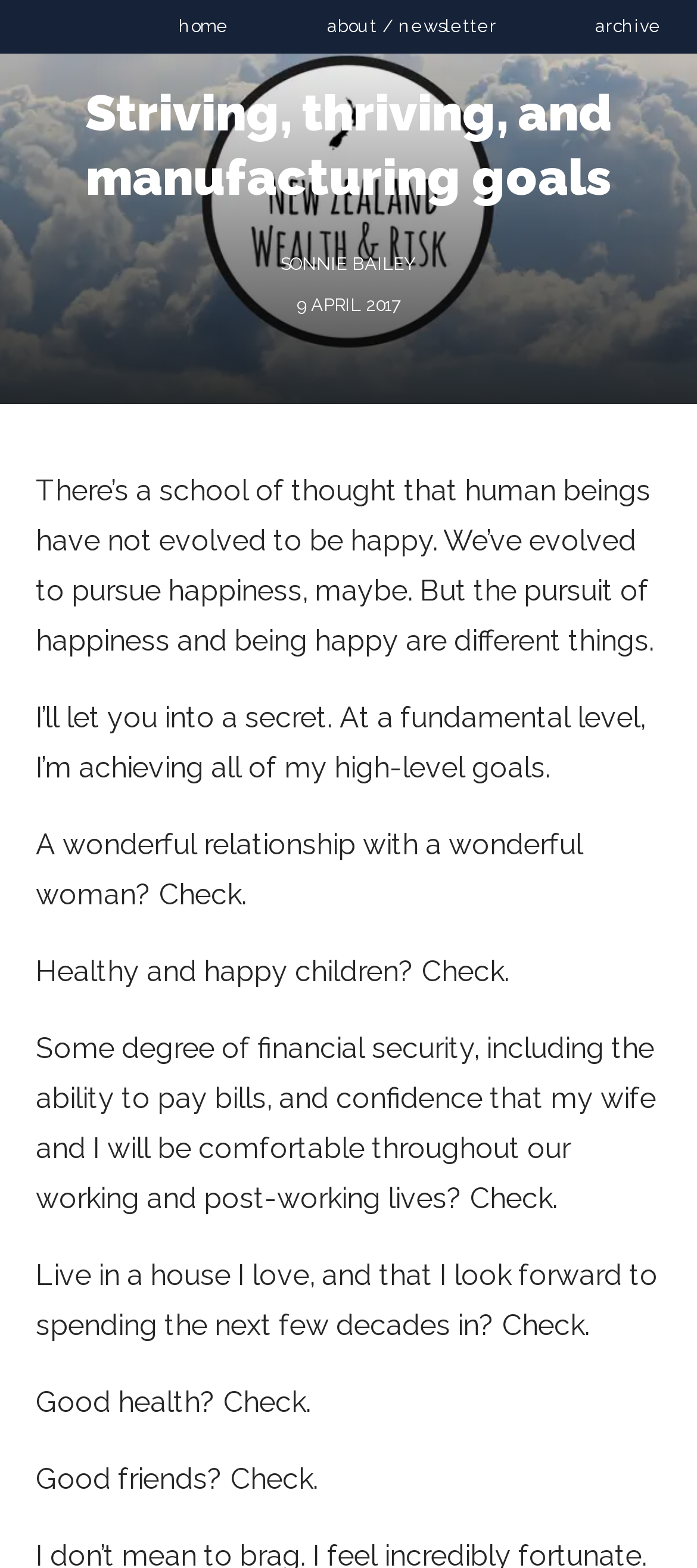How many links are in the top navigation?
Using the details shown in the screenshot, provide a comprehensive answer to the question.

There are three link elements in the top navigation, namely 'home', 'about / newsletter', and 'archive', located at [0.256, 0.006, 0.328, 0.028], [0.469, 0.006, 0.713, 0.028], and [0.854, 0.006, 0.949, 0.028] respectively.